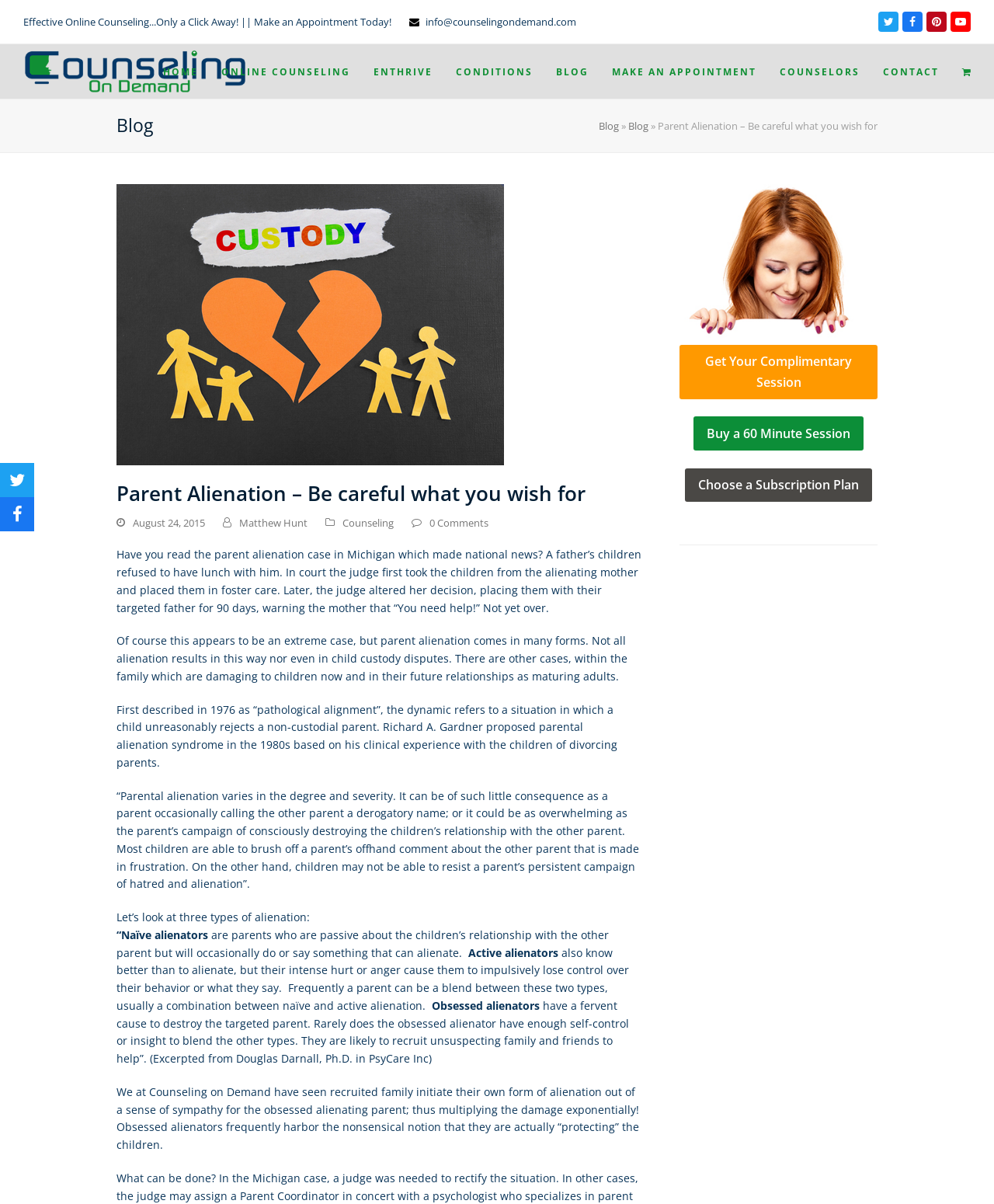Highlight the bounding box coordinates of the region I should click on to meet the following instruction: "Click on the 'Share on Twitter' button".

[0.0, 0.385, 0.034, 0.413]